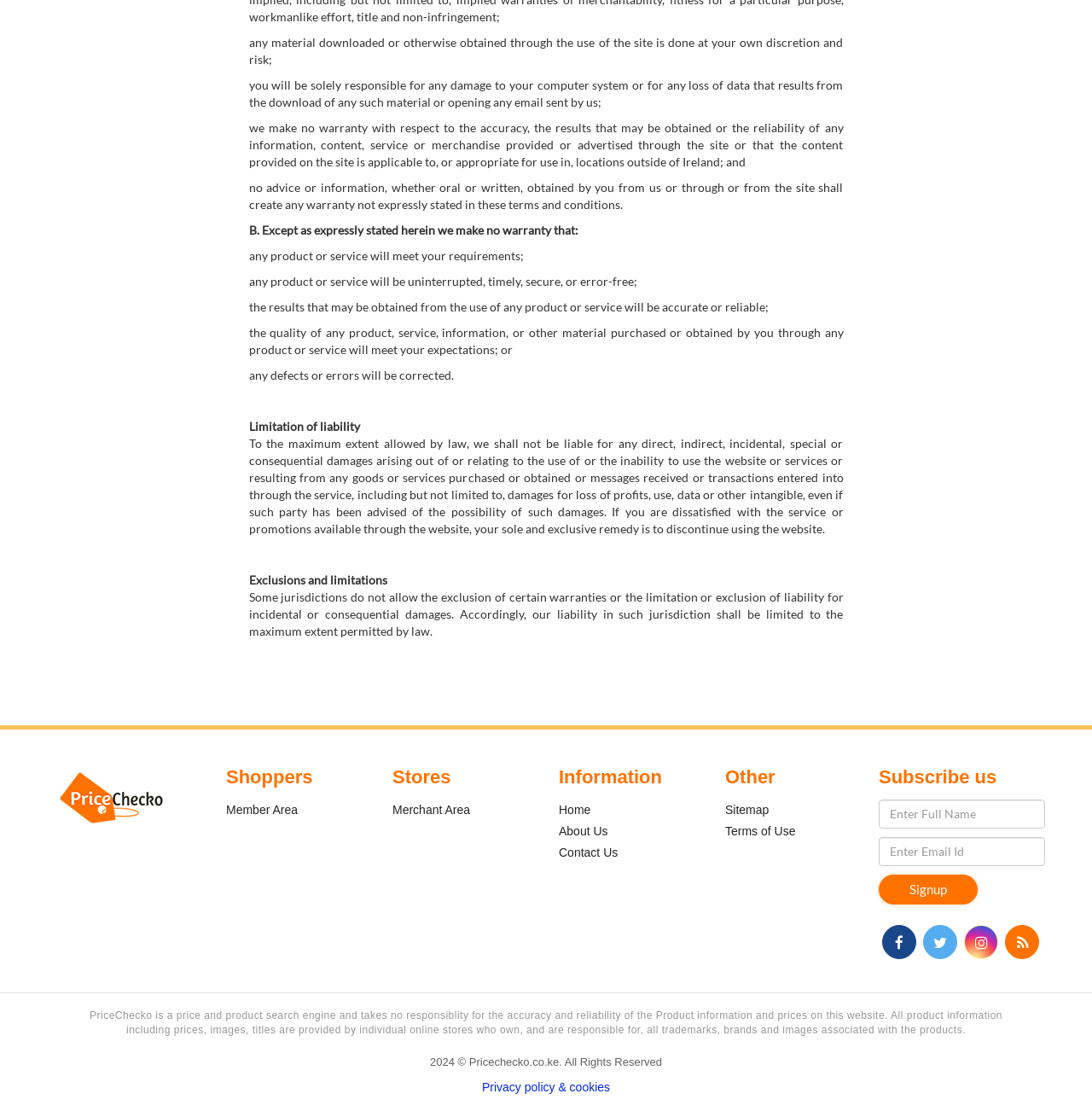What is the purpose of the website?
Kindly offer a comprehensive and detailed response to the question.

The static text element at the bottom of the webpage describes PriceChecko as a price and product search engine, indicating that the website's primary function is to allow users to search for products and compare prices.